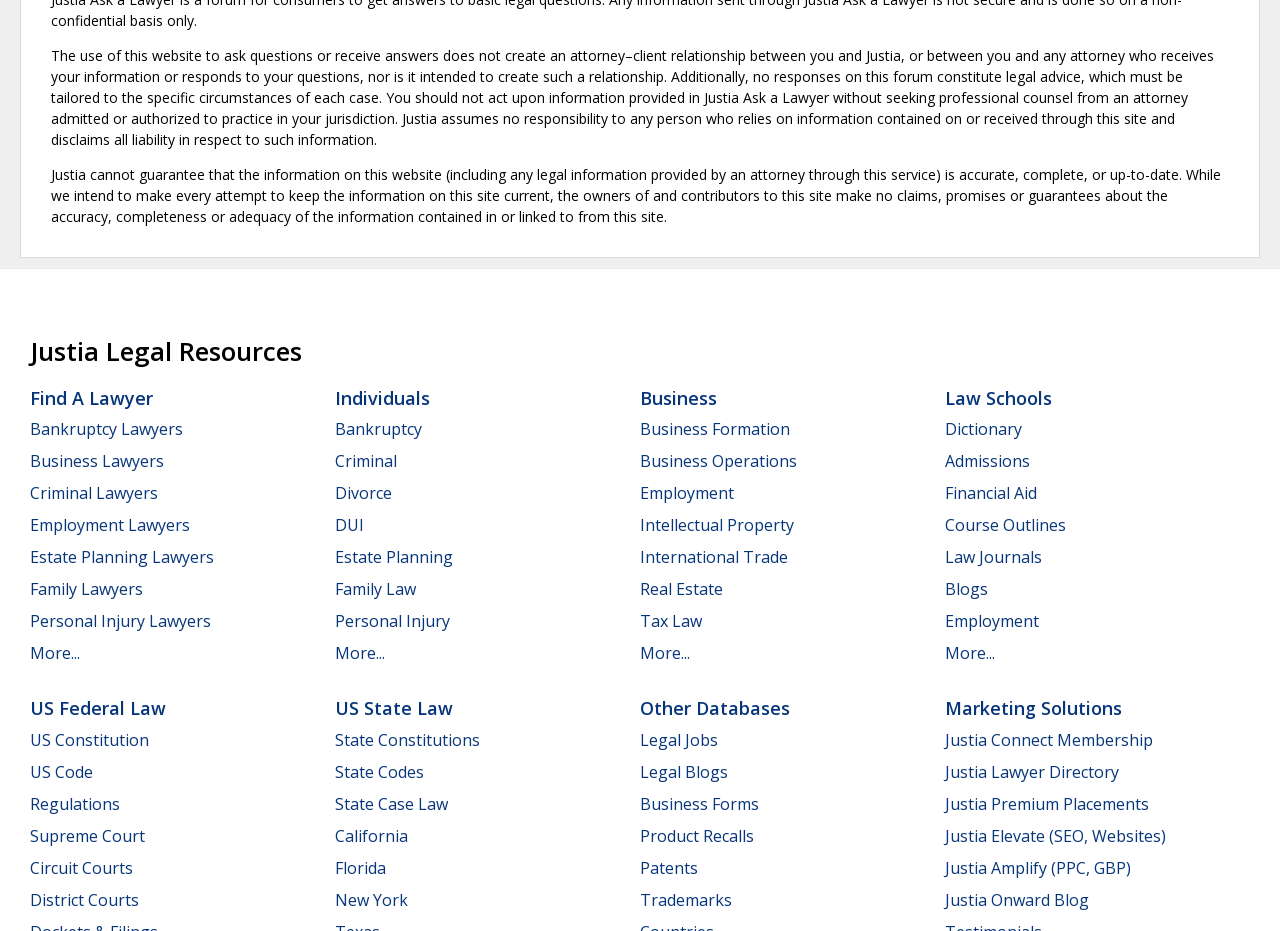Please specify the bounding box coordinates of the clickable region to carry out the following instruction: "Click on US Federal Law". The coordinates should be four float numbers between 0 and 1, in the format [left, top, right, bottom].

[0.023, 0.748, 0.13, 0.774]